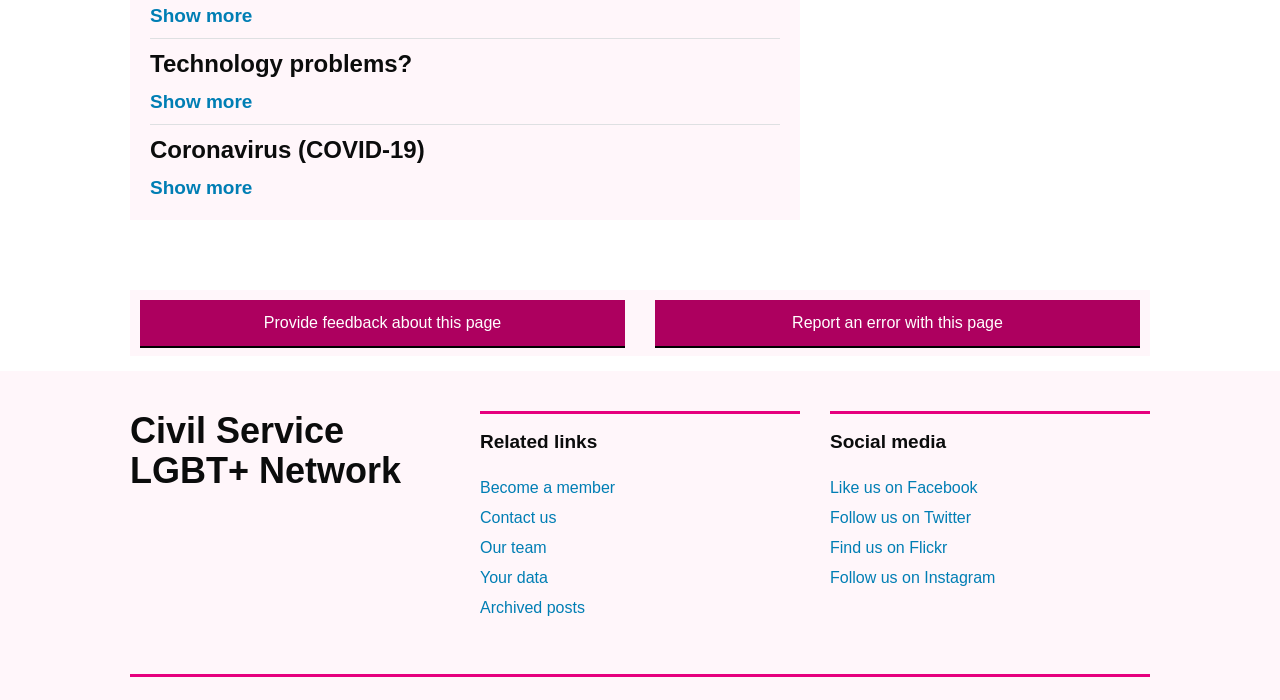What is the name of the network?
Answer the question with as much detail as possible.

The name of the network can be found in the heading element with the text 'Civil Service LGBT+ Network' located at the top of the webpage.